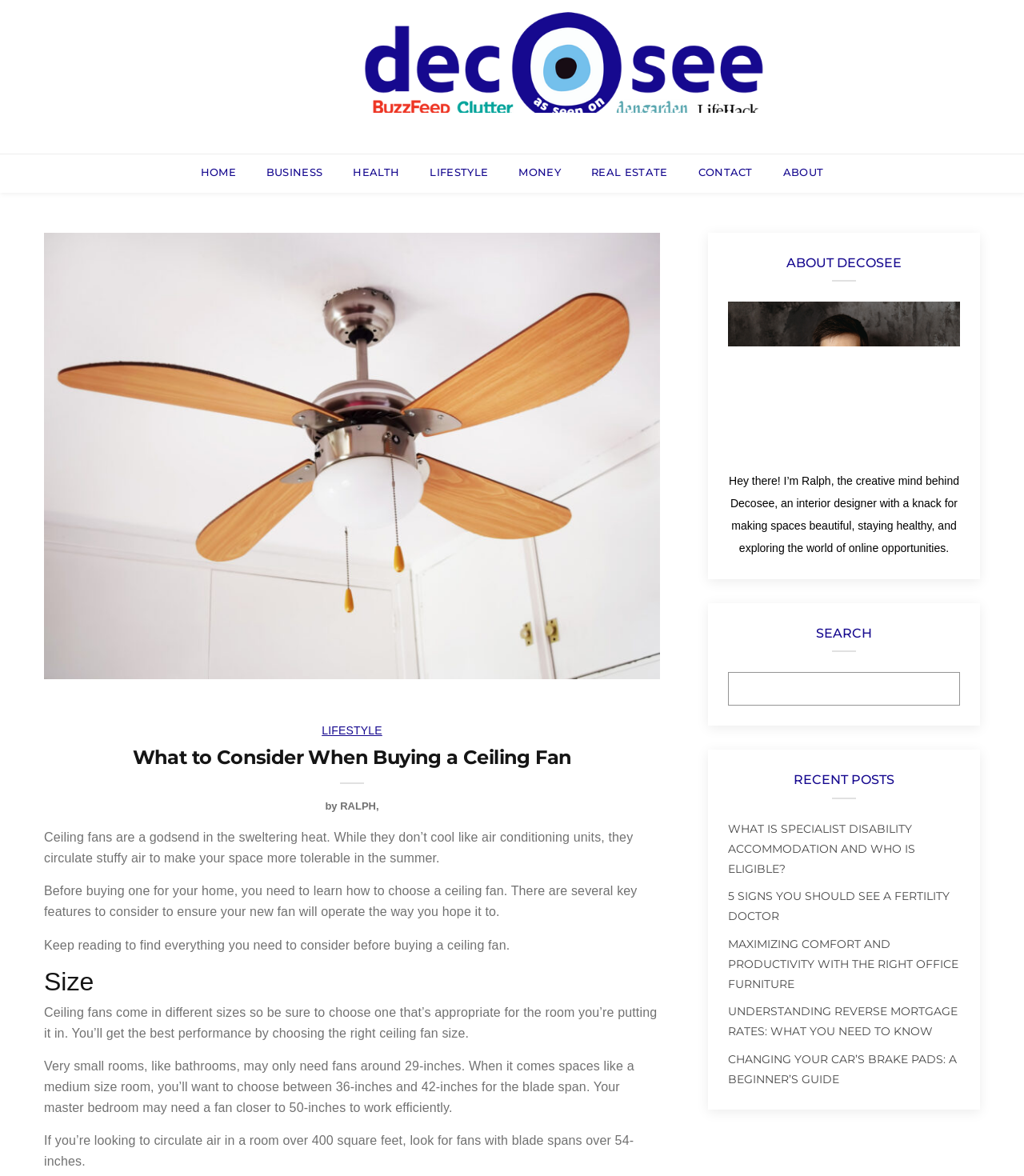Determine the bounding box coordinates for the area that needs to be clicked to fulfill this task: "Explore the 'LIFESTYLE' category". The coordinates must be given as four float numbers between 0 and 1, i.e., [left, top, right, bottom].

[0.42, 0.14, 0.477, 0.154]